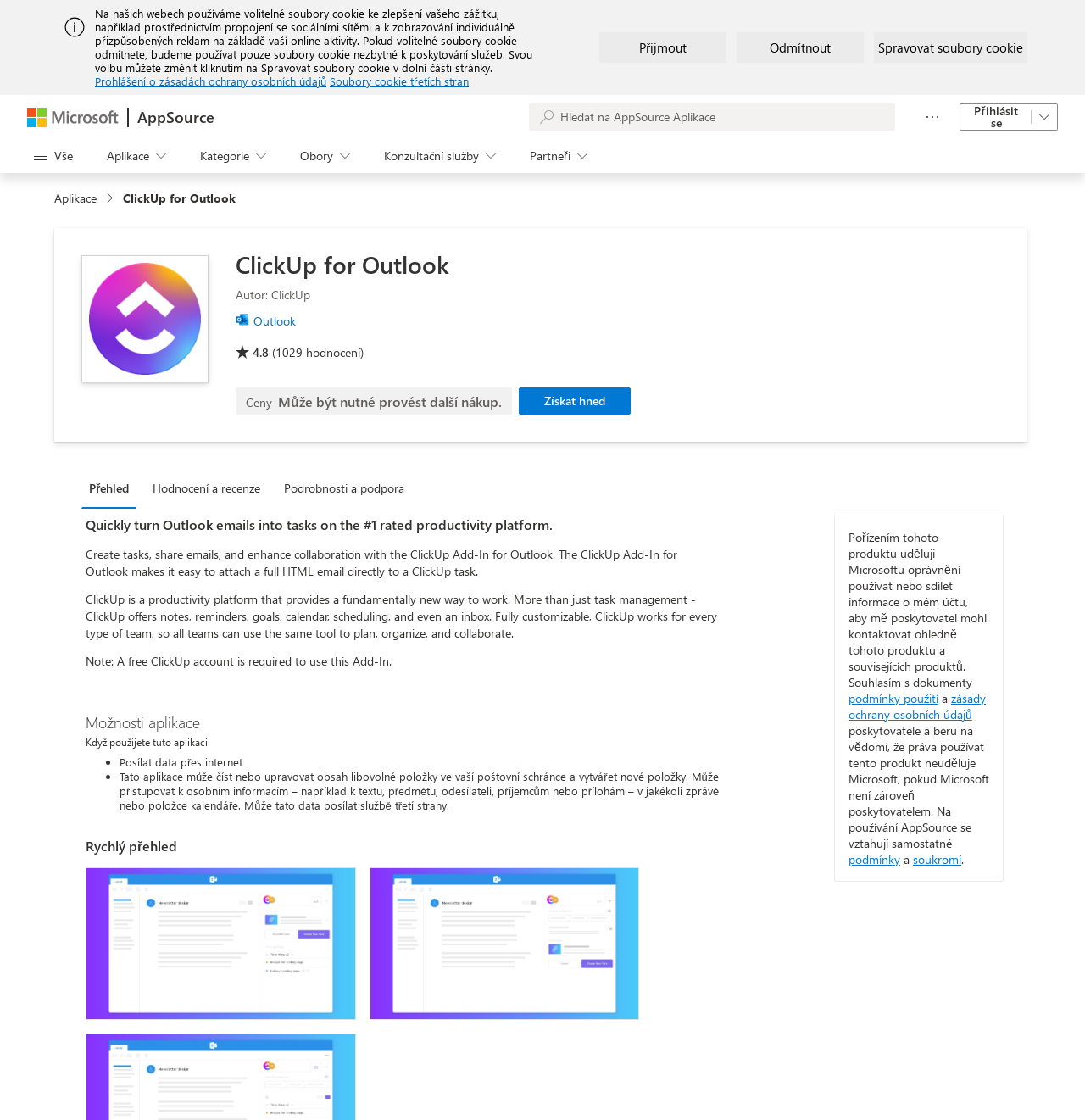Please find and report the bounding box coordinates of the element to click in order to perform the following action: "View ClickUp for Outlook image". The coordinates should be expressed as four float numbers between 0 and 1, in the format [left, top, right, bottom].

[0.082, 0.235, 0.185, 0.335]